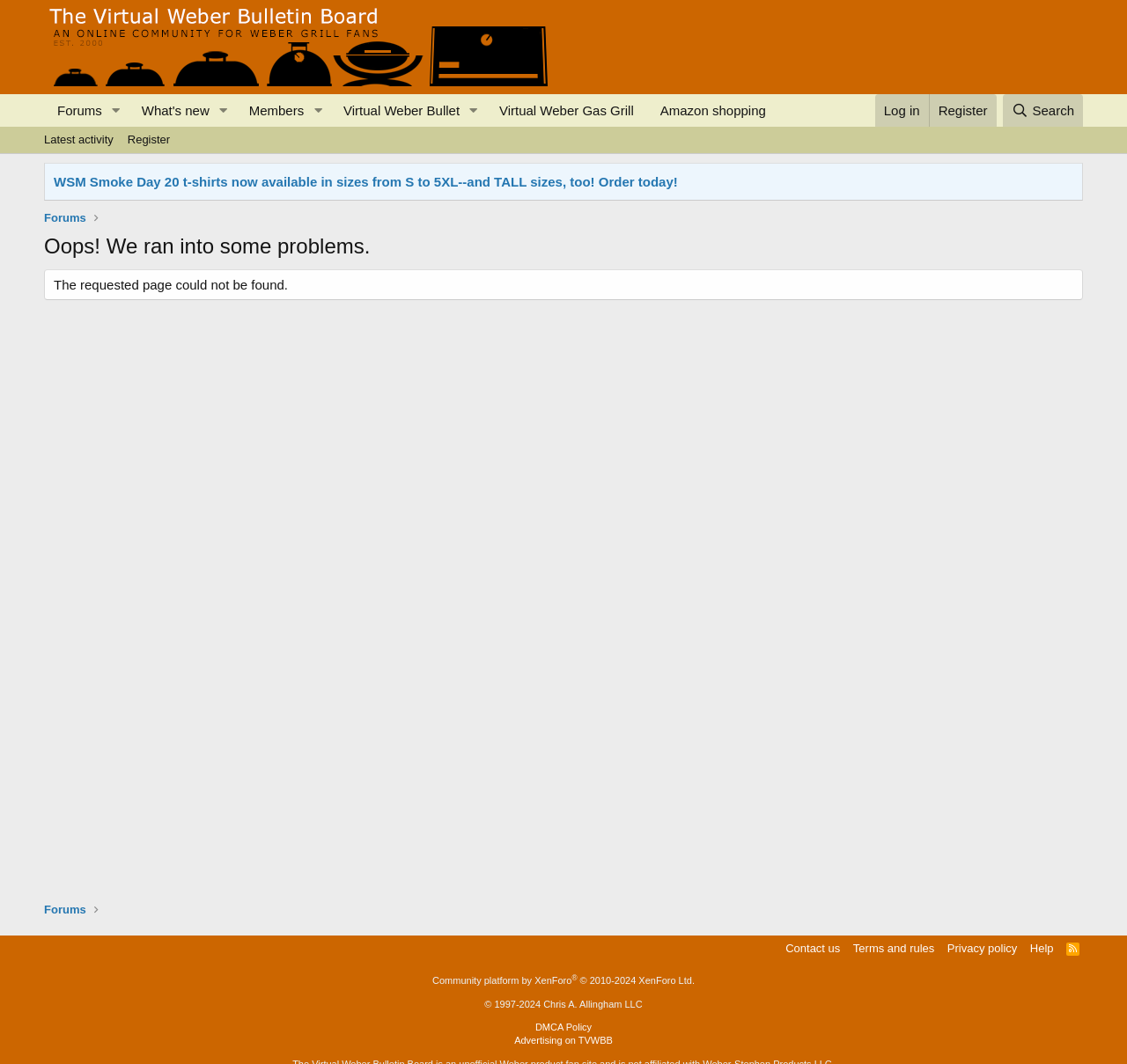Specify the bounding box coordinates of the area that needs to be clicked to achieve the following instruction: "Contact us".

[0.694, 0.883, 0.749, 0.899]